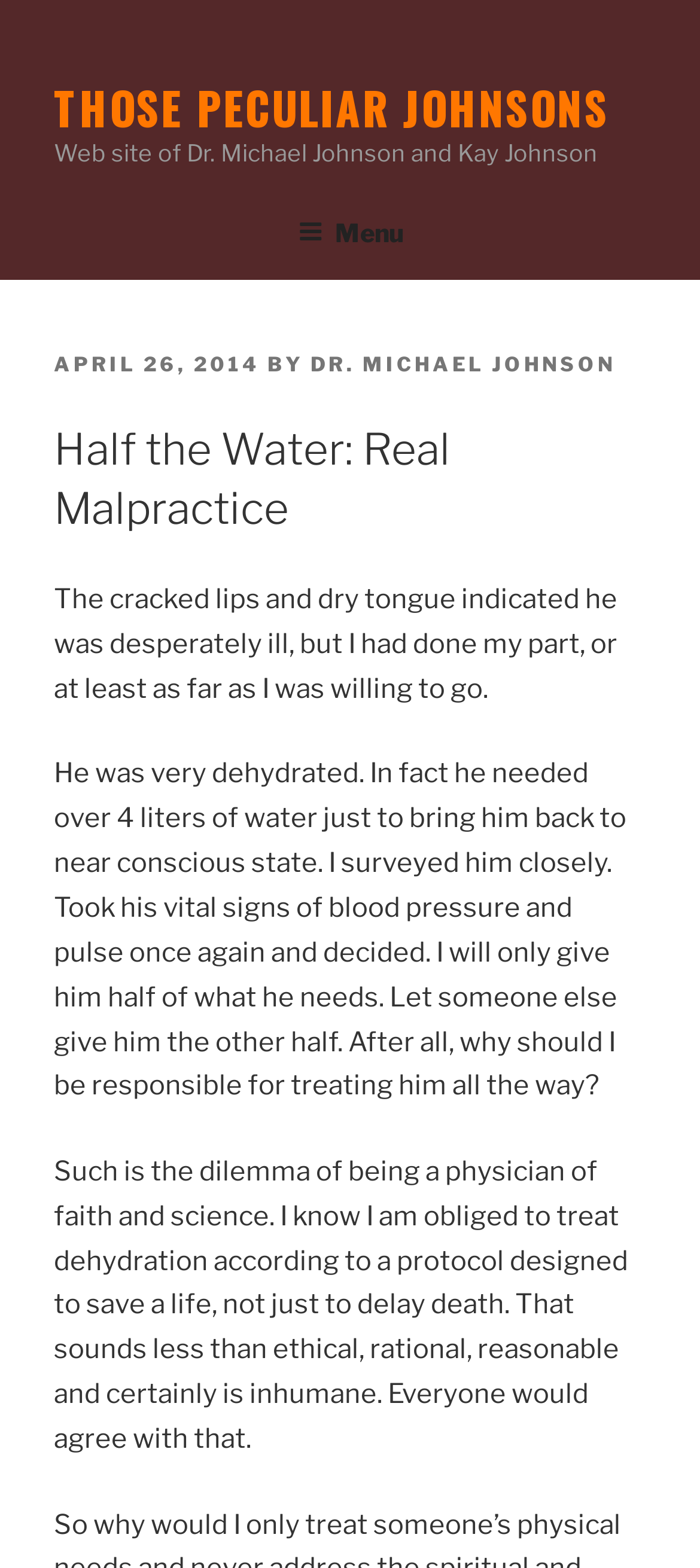What is the patient's condition?
Please give a detailed and elaborate explanation in response to the question.

The static text 'He was very dehydrated. In fact he needed over 4 liters of water just to bring him back to near conscious state.' indicates that the patient's condition is dehydration.